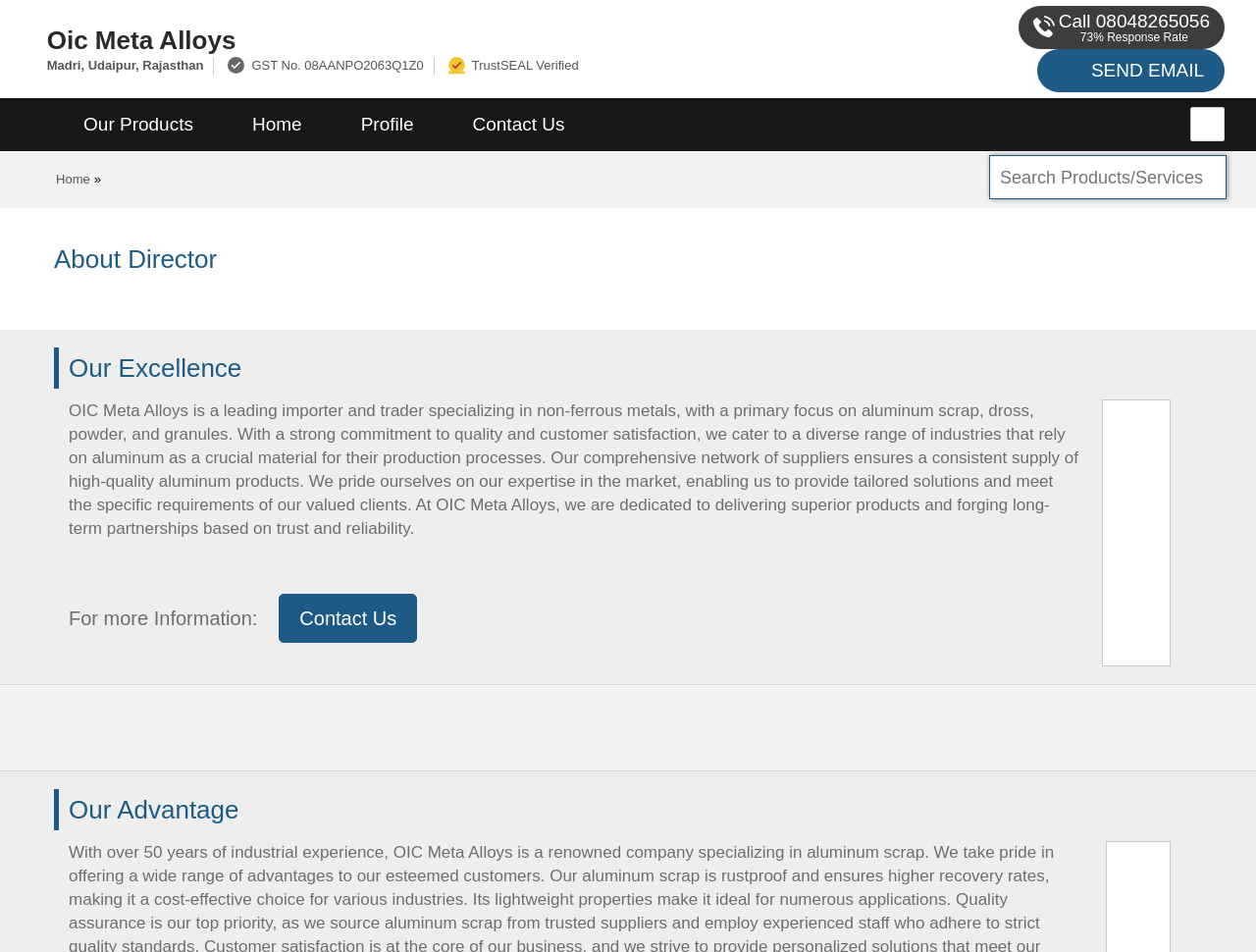What is the company name?
Examine the image closely and answer the question with as much detail as possible.

The company name is obtained from the heading element 'Oic Meta Alloys' which is present in multiple locations on the webpage, including the top-left corner and the navigation menu.